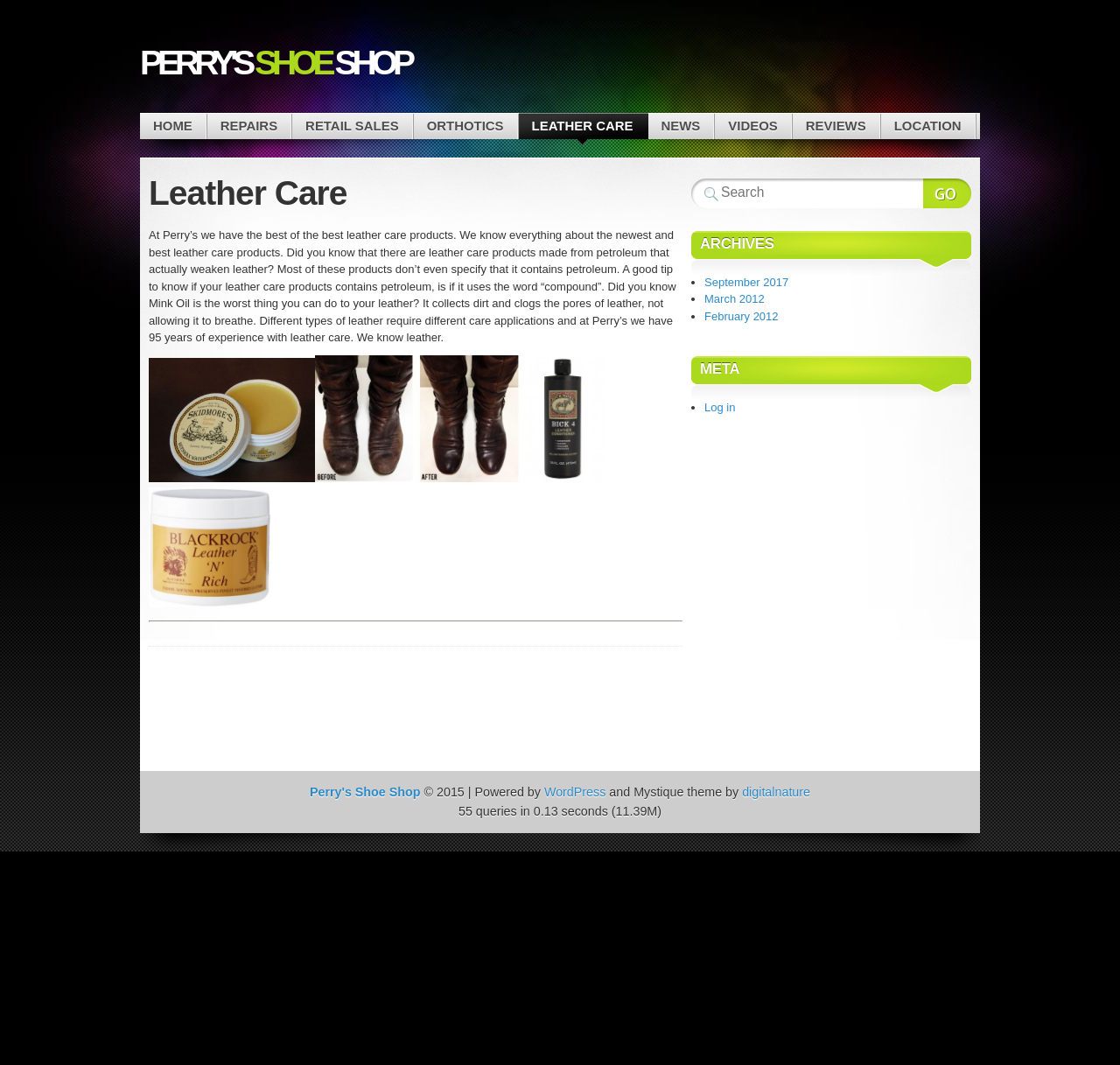Please identify the bounding box coordinates of the clickable area that will allow you to execute the instruction: "Click on the HOME link".

[0.125, 0.107, 0.183, 0.131]